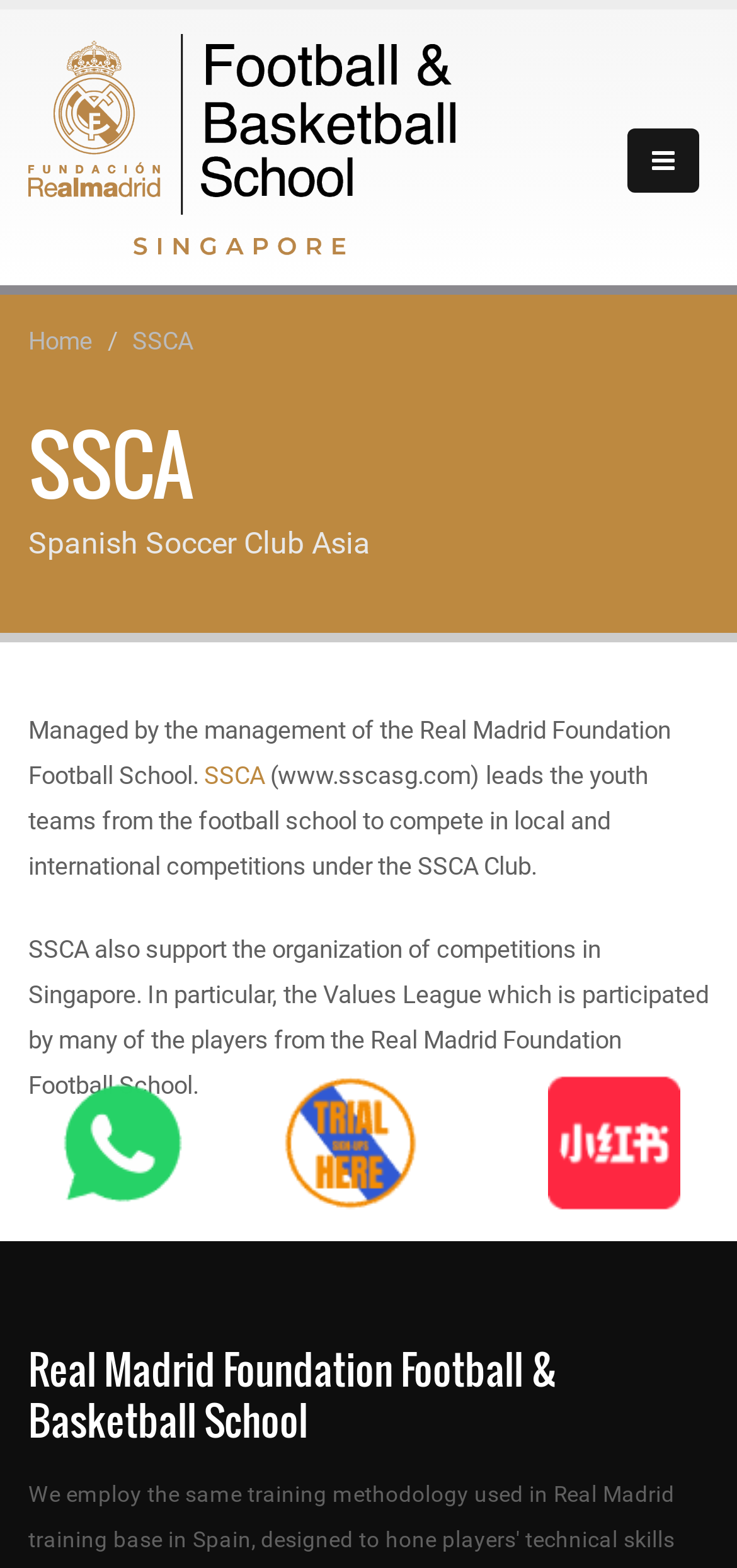Use a single word or phrase to answer the question: What is the purpose of SSCA?

Leading youth teams to compete in local and international competitions